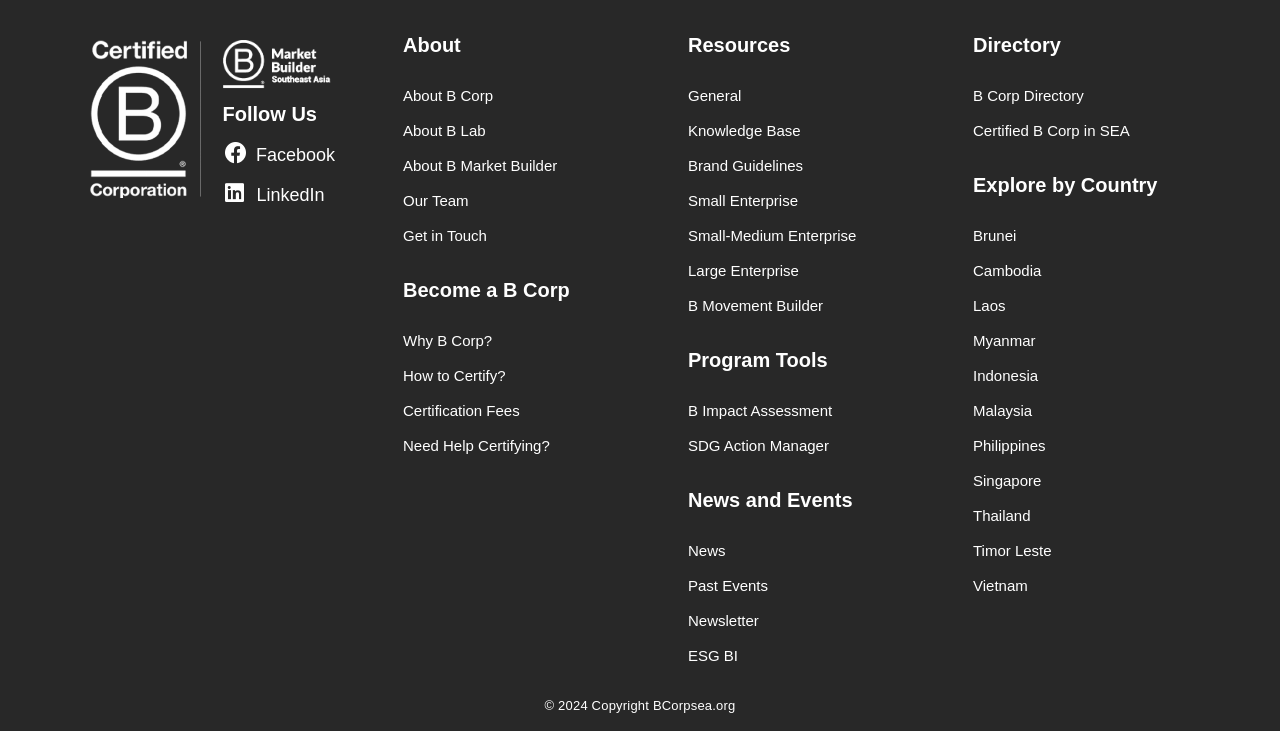Locate and provide the bounding box coordinates for the HTML element that matches this description: "Small-Medium Enterprise".

[0.538, 0.315, 0.669, 0.331]